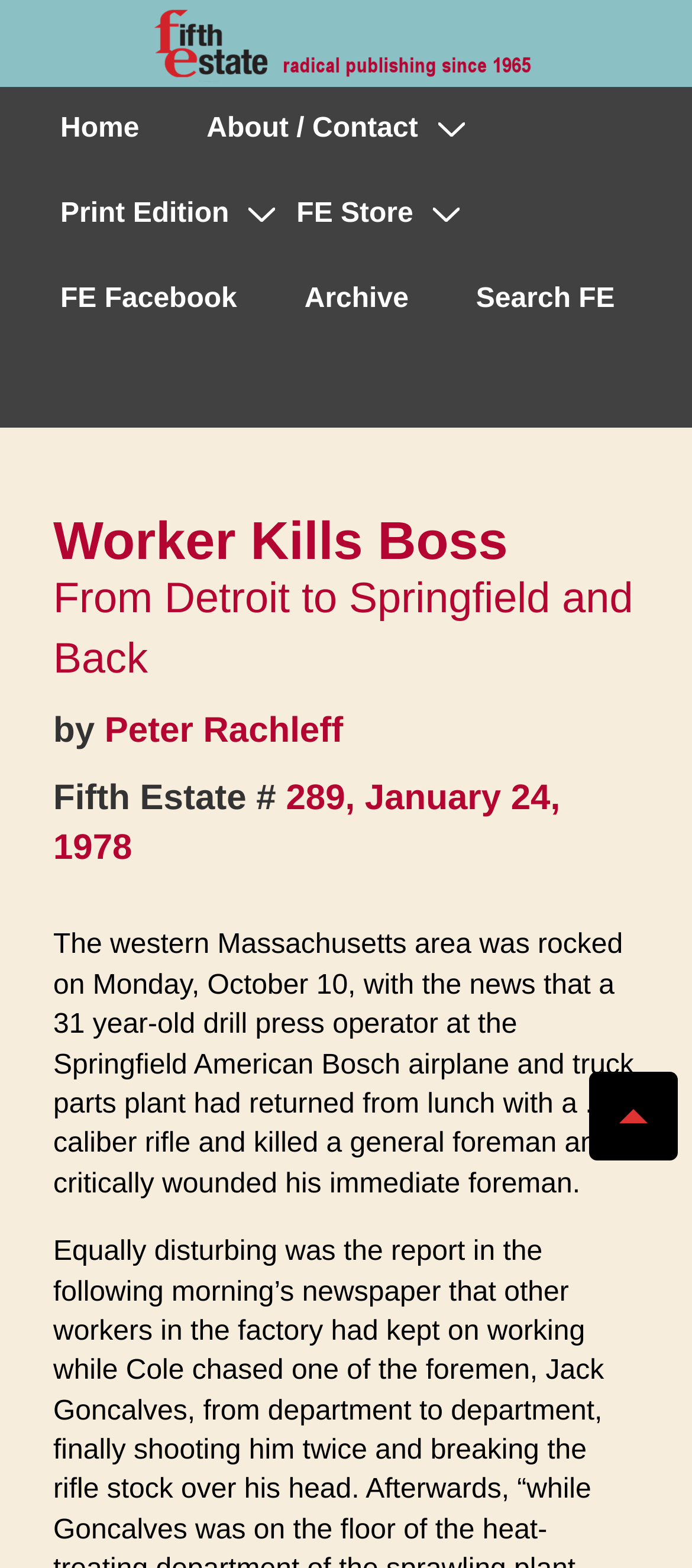Respond with a single word or phrase for the following question: 
What is the name of the magazine?

Fifth Estate